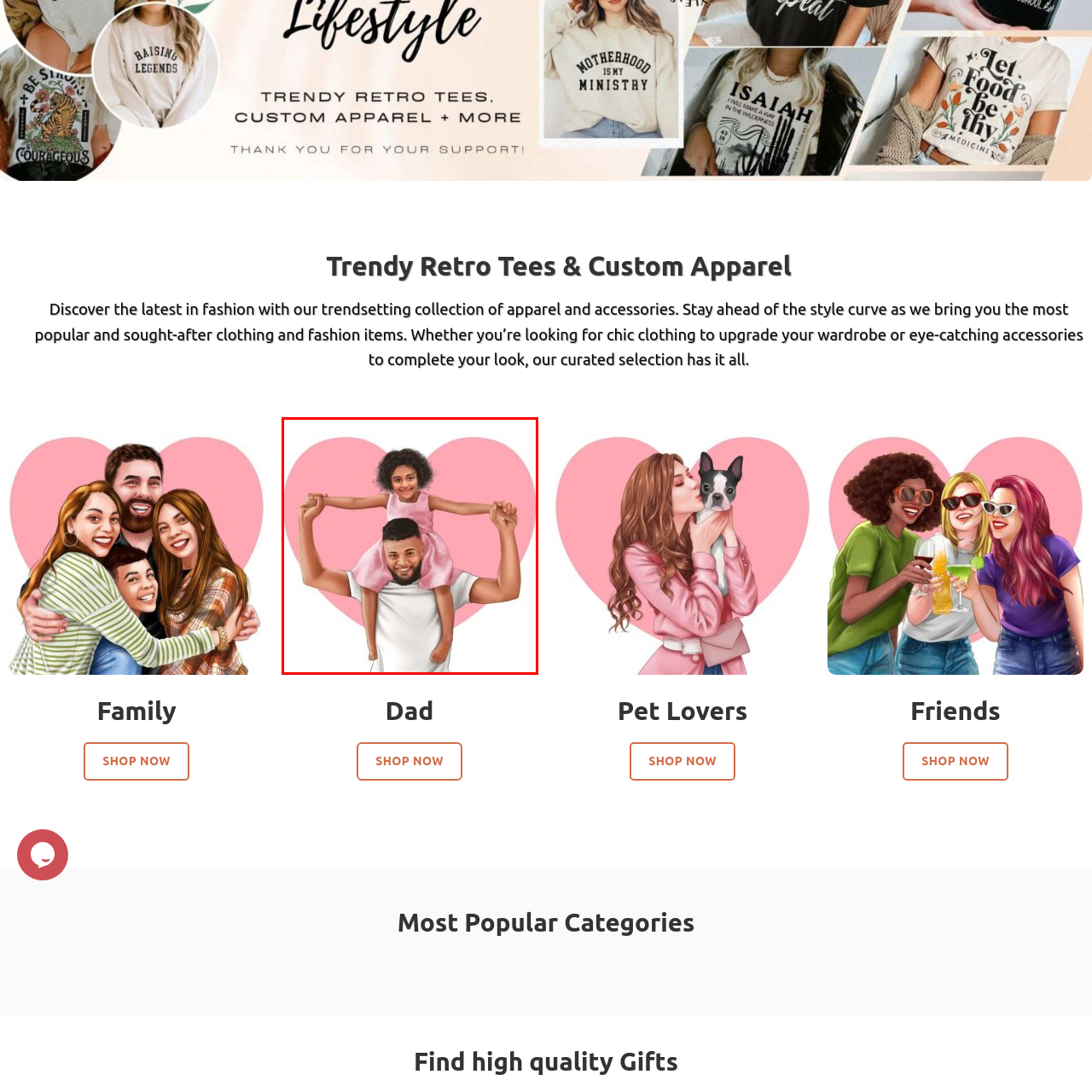What is the color of the girl's dress?
Analyze the image within the red frame and provide a concise answer using only one word or a short phrase.

light pink